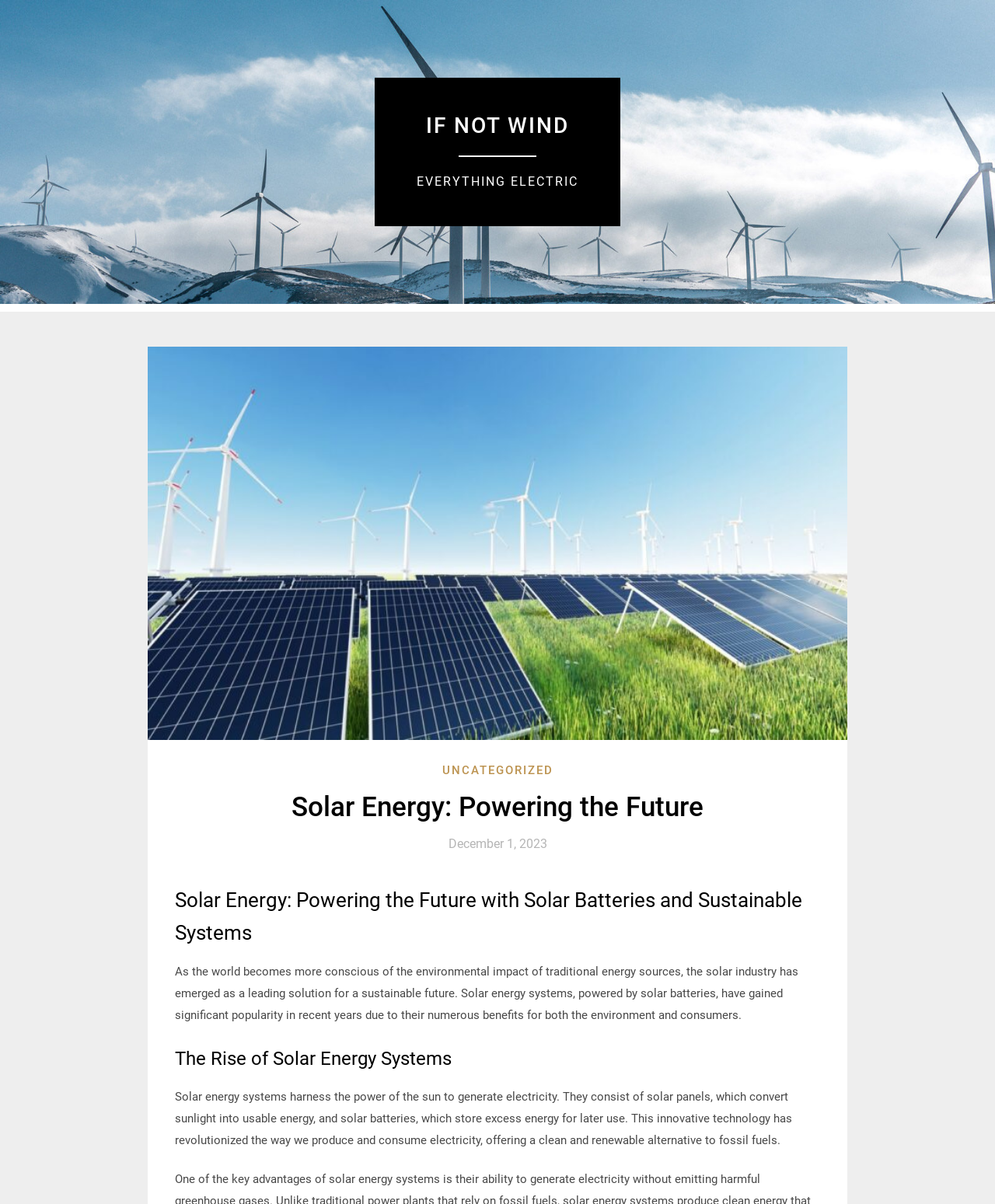Using the information in the image, give a comprehensive answer to the question: 
What do solar panels convert into usable energy?

According to the webpage, solar panels convert sunlight into usable energy, which is then stored in solar batteries for later use.